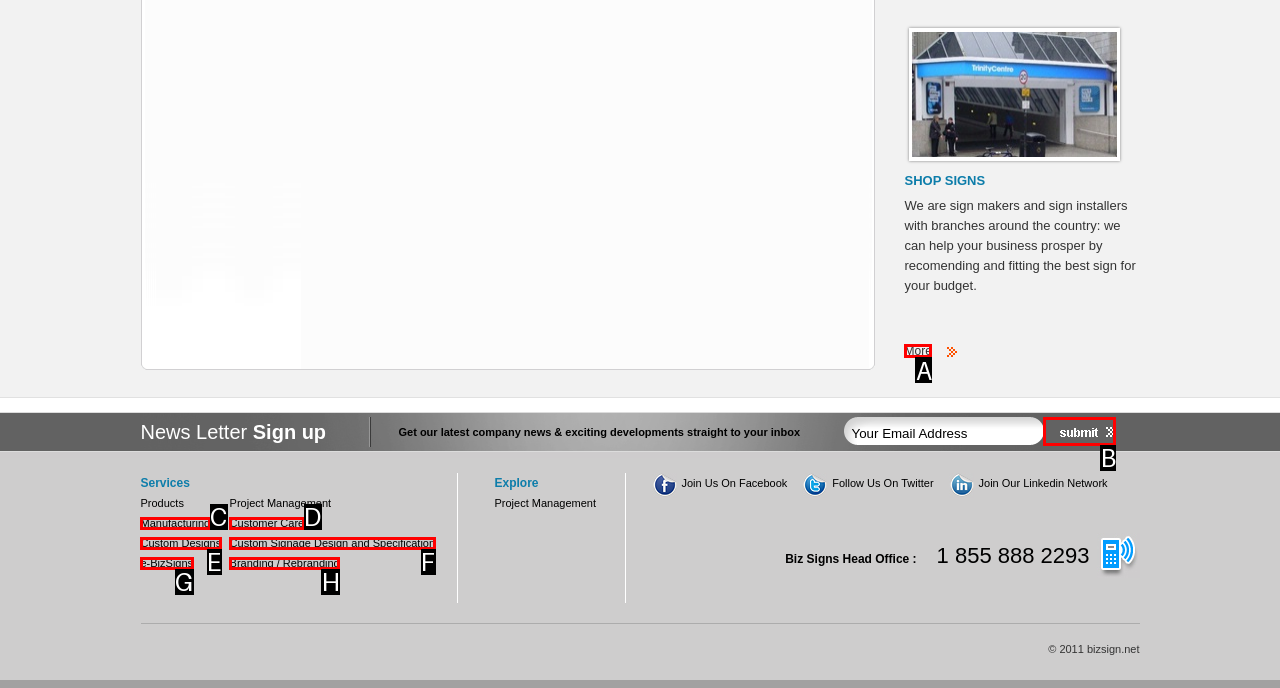From the given options, indicate the letter that corresponds to the action needed to complete this task: Click on 'More'. Respond with only the letter.

A